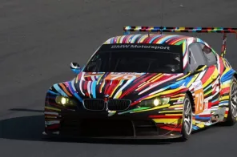What is the purpose of the colorful livery?
Answer the question with detailed information derived from the image.

The colorful livery not only enhances the car's visual appeal but also reflects the spirit of competition and innovation that is central to motorsport culture, suggesting that its primary purpose is to make the car stand out and showcase its competitive spirit.